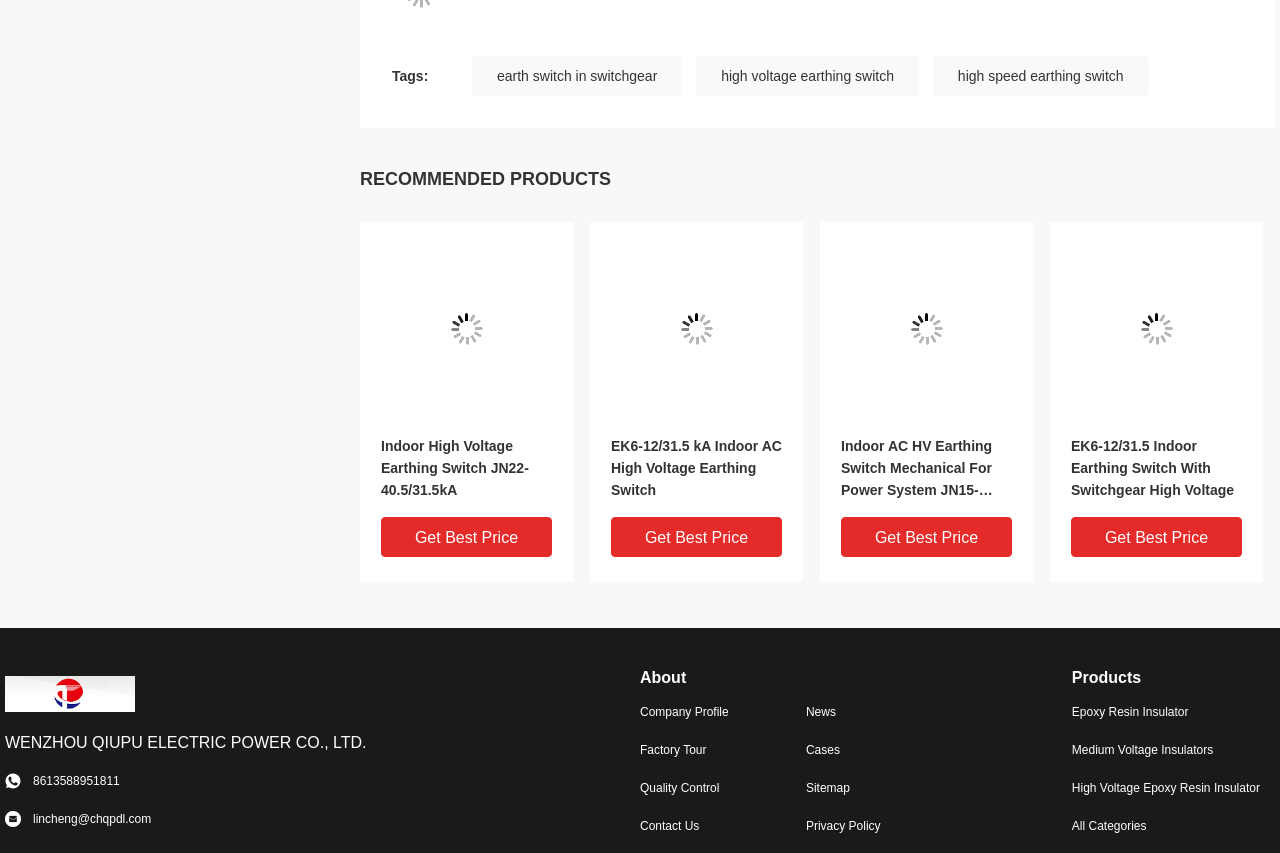Please determine the bounding box coordinates for the UI element described here. Use the format (top-left x, top-left y, bottom-right x, bottom-right y) with values bounded between 0 and 1: Submit a request

None